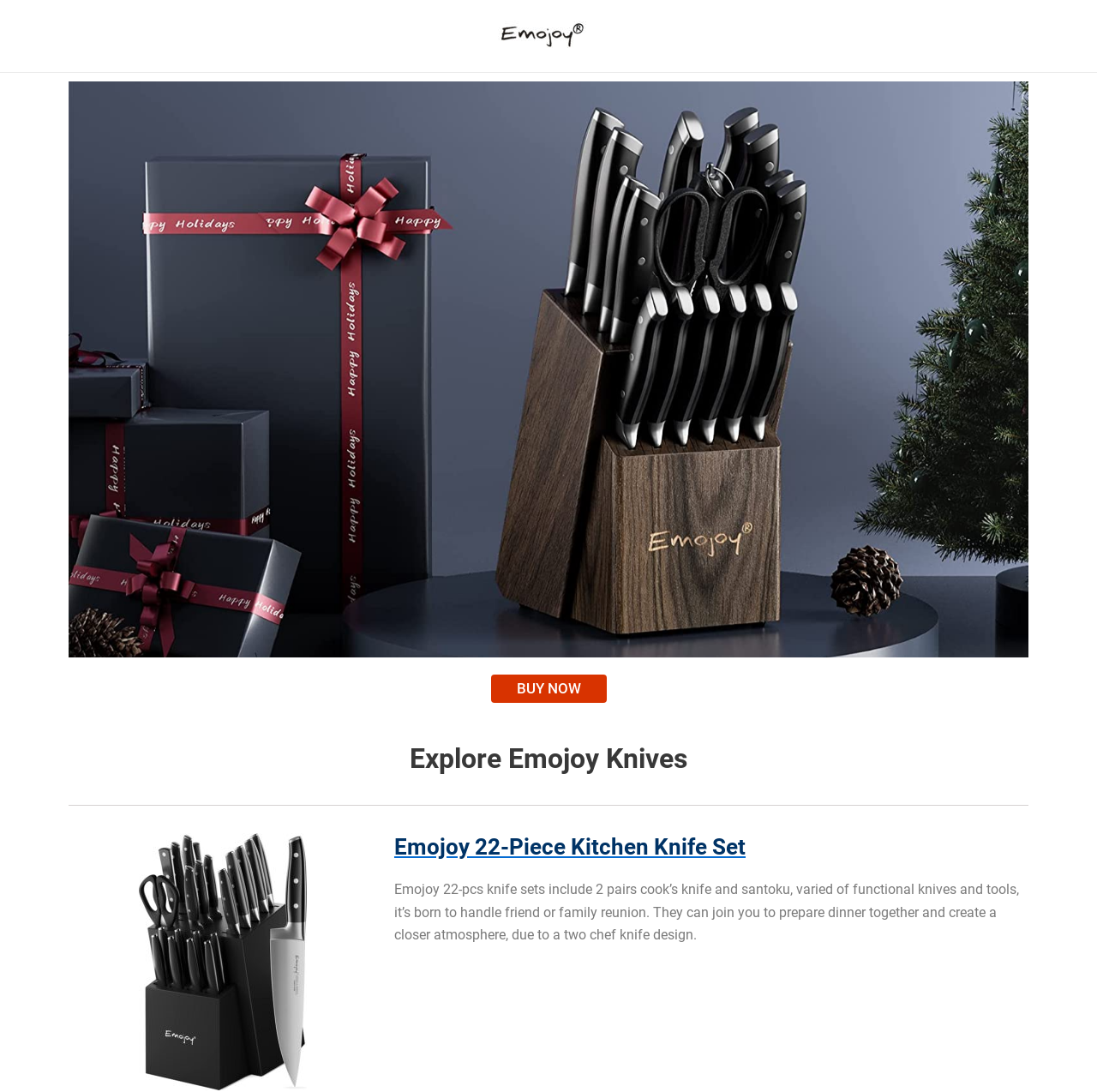Describe all the key features of the webpage in detail.

The webpage is about Emojoy, a professional kitchen knife brand. At the top, there is a logo of Emojoy, which is an image with a link to the brand's main page. Below the logo, there is a prominent image of the Emojoy 18-Piece Kitchen Knife Set, accompanied by a link to the product page and a "BUY NOW" button. 

To the right of the image, there is a heading "Explore Emojoy Knives" followed by two sections showcasing different Emojoy knife sets. The first section features the Emojoy 22-Piece Kitchen Knife Set with Block, with an image and a link to the product page. The second section is dedicated to the Emojoy 22-Piece Kitchen Knife Set, with a heading, an image, and a link to the product page. 

Below the image of the Emojoy 22-Piece Kitchen Knife Set, there is a paragraph of text describing the features and benefits of the 22-piece knife set, highlighting its ability to bring people together while cooking.